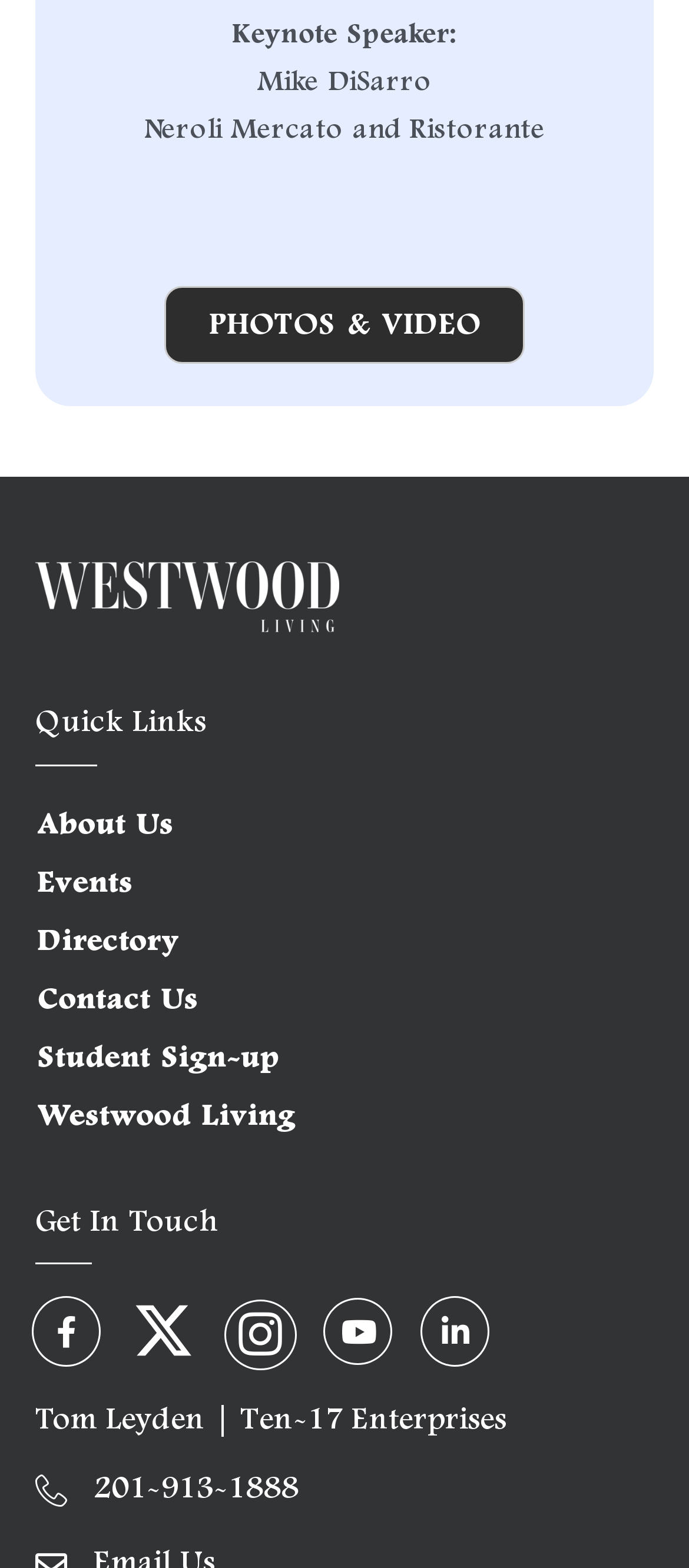What is the name of the restaurant?
Answer the question with a detailed and thorough explanation.

The webpage mentions 'Neroli Mercato and Ristorante' in the section with the keynote speaker's name, suggesting that it is the name of the restaurant.